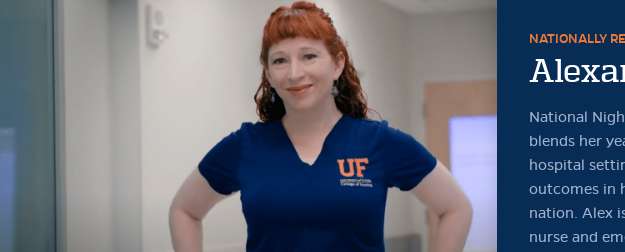What is the color of Alexandria's shirt? Analyze the screenshot and reply with just one word or a short phrase.

Navy